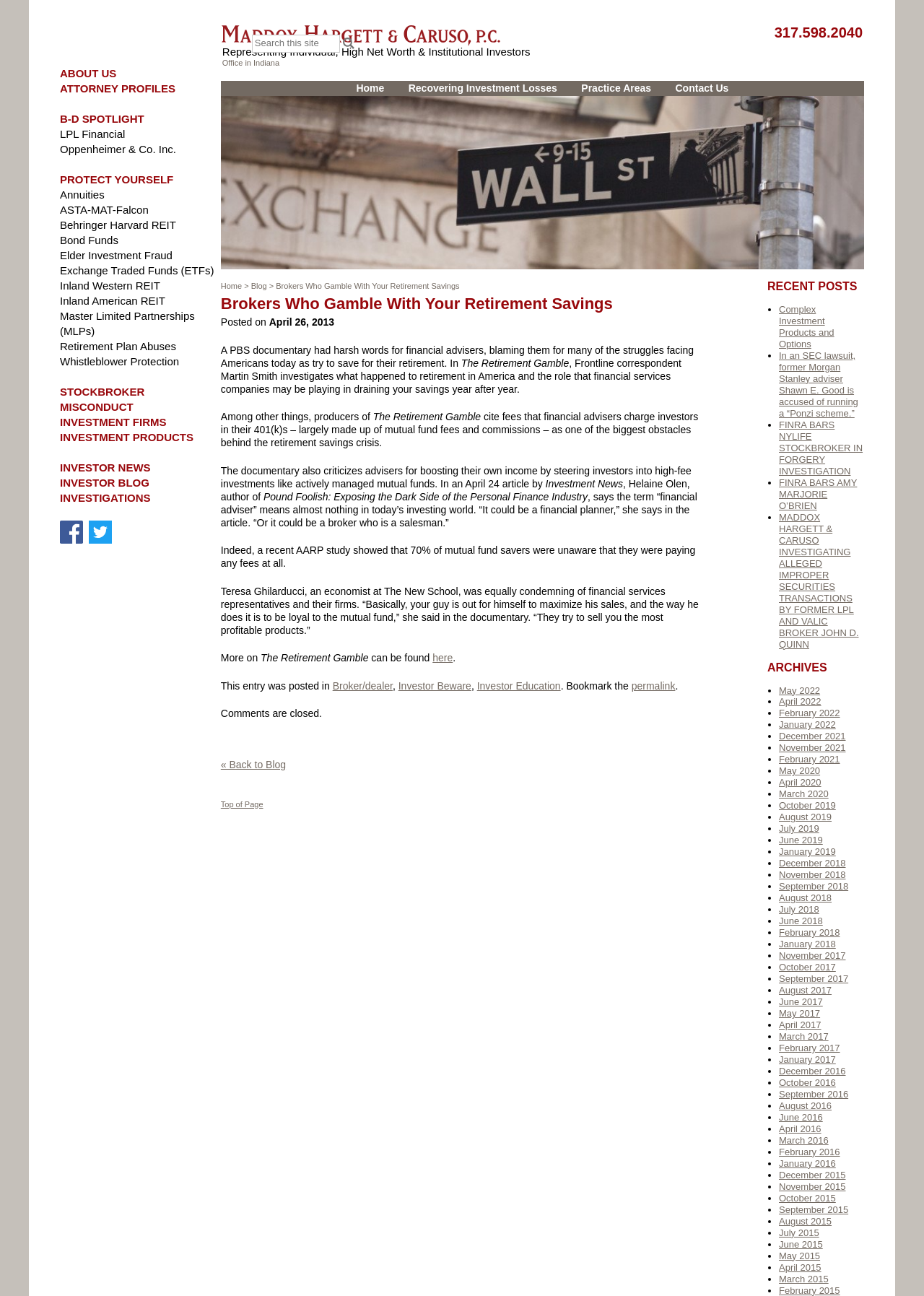Determine the bounding box coordinates for the clickable element required to fulfill the instruction: "Read the blog post 'Brokers Who Gamble With Your Retirement Savings'". Provide the coordinates as four float numbers between 0 and 1, i.e., [left, top, right, bottom].

[0.239, 0.217, 0.497, 0.224]